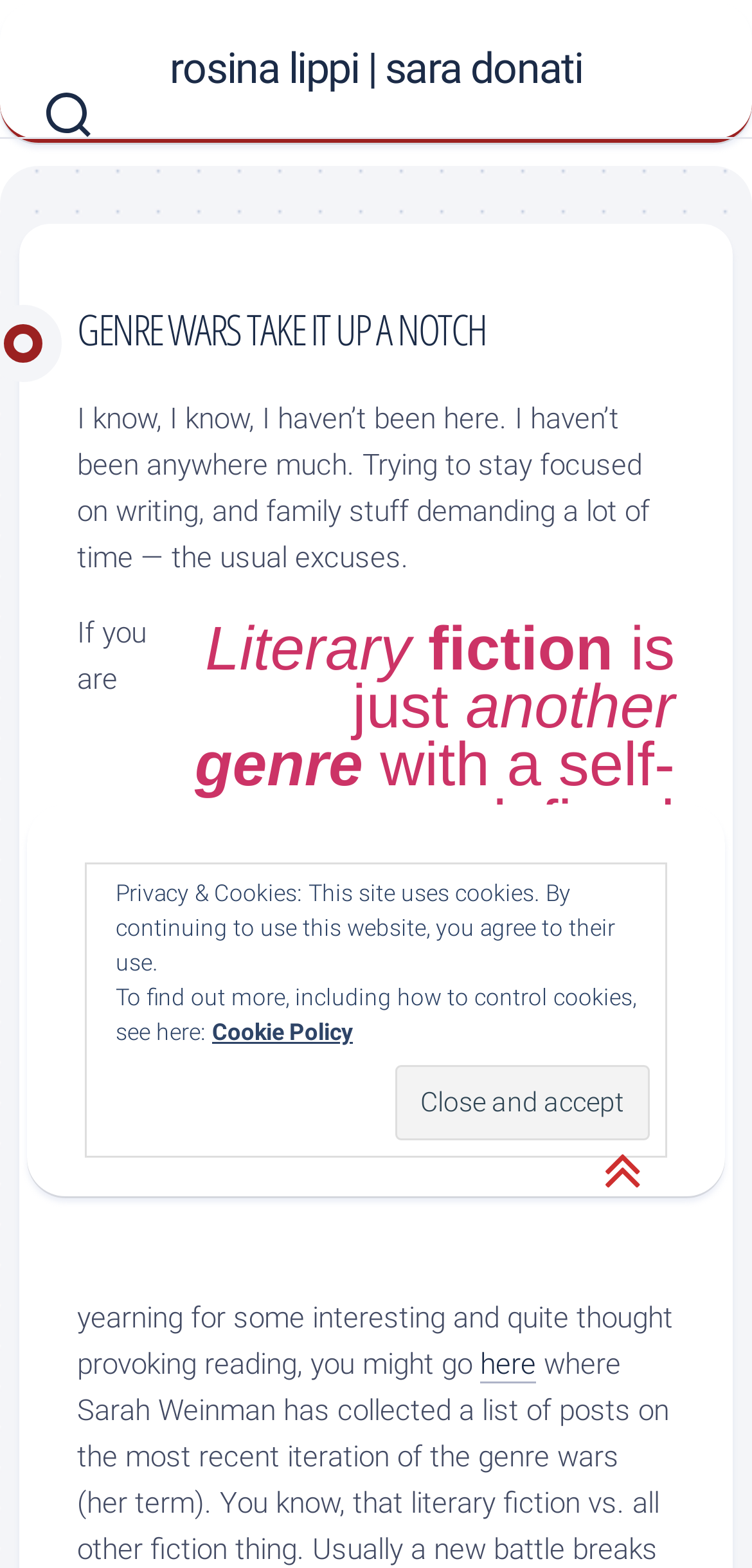What is the relationship between genre and readership?
Please answer using one word or phrase, based on the screenshot.

genre has a self-defined readership